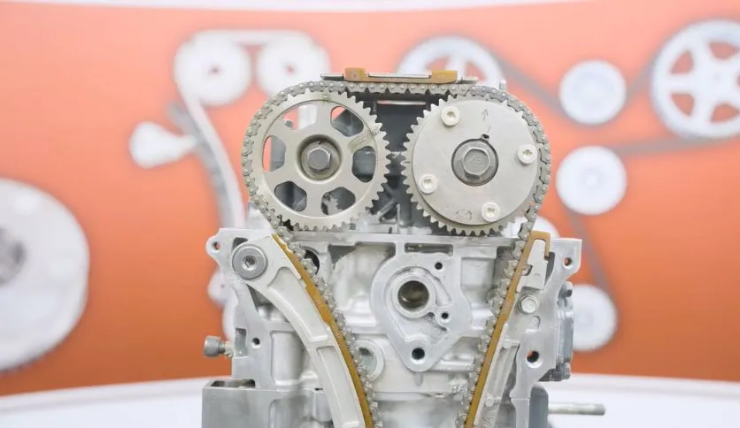What is the purpose of the timing chain?
Using the image as a reference, give an elaborate response to the question.

The timing chain is meticulously connecting the two large gears, enabling precise timing of the engine's operation, which implies that the purpose of the timing chain is to ensure the proper synchronization of the engine's components.